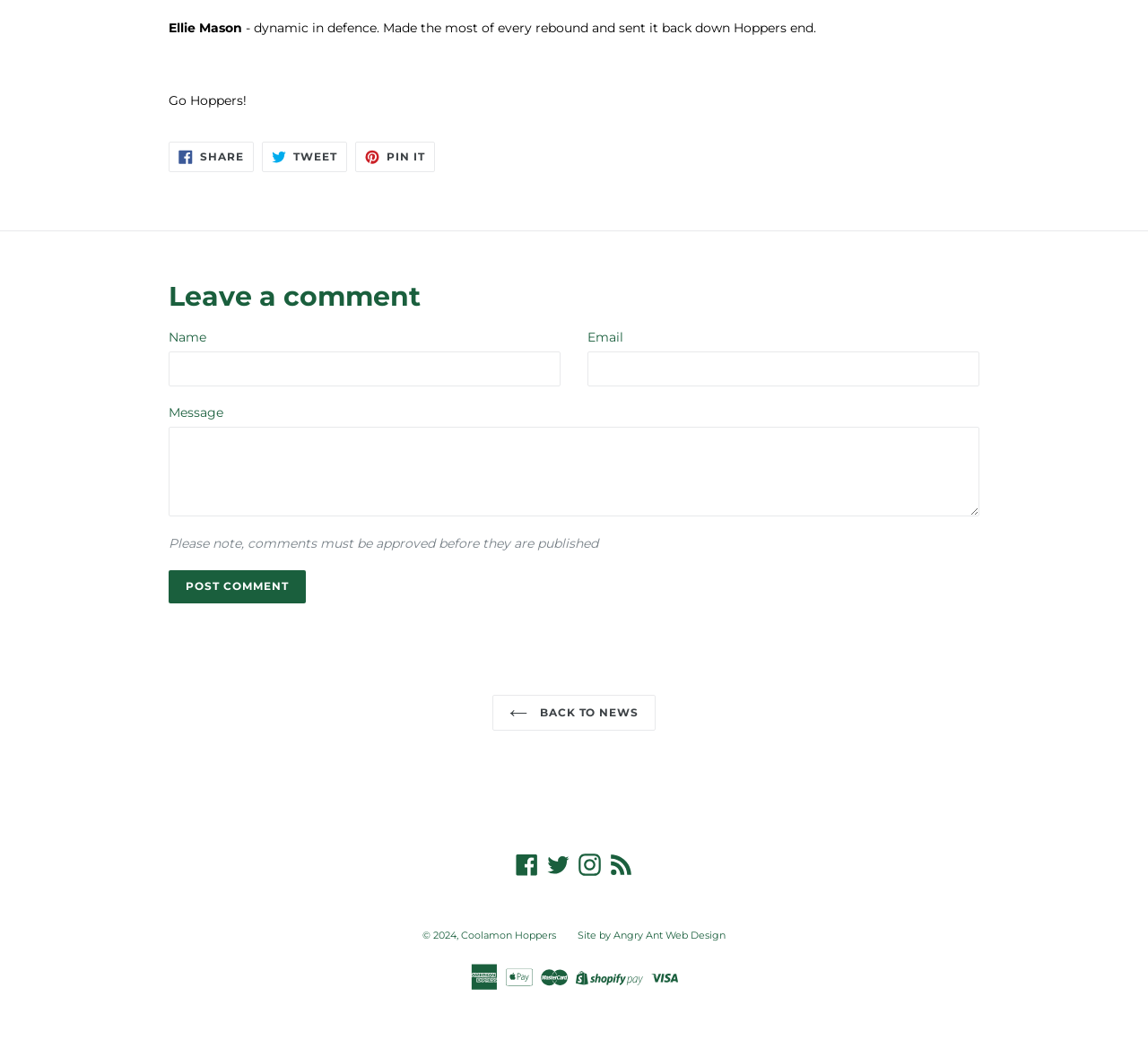Please locate the bounding box coordinates of the element that should be clicked to complete the given instruction: "Visit Coolamon Hoppers".

[0.402, 0.893, 0.484, 0.905]